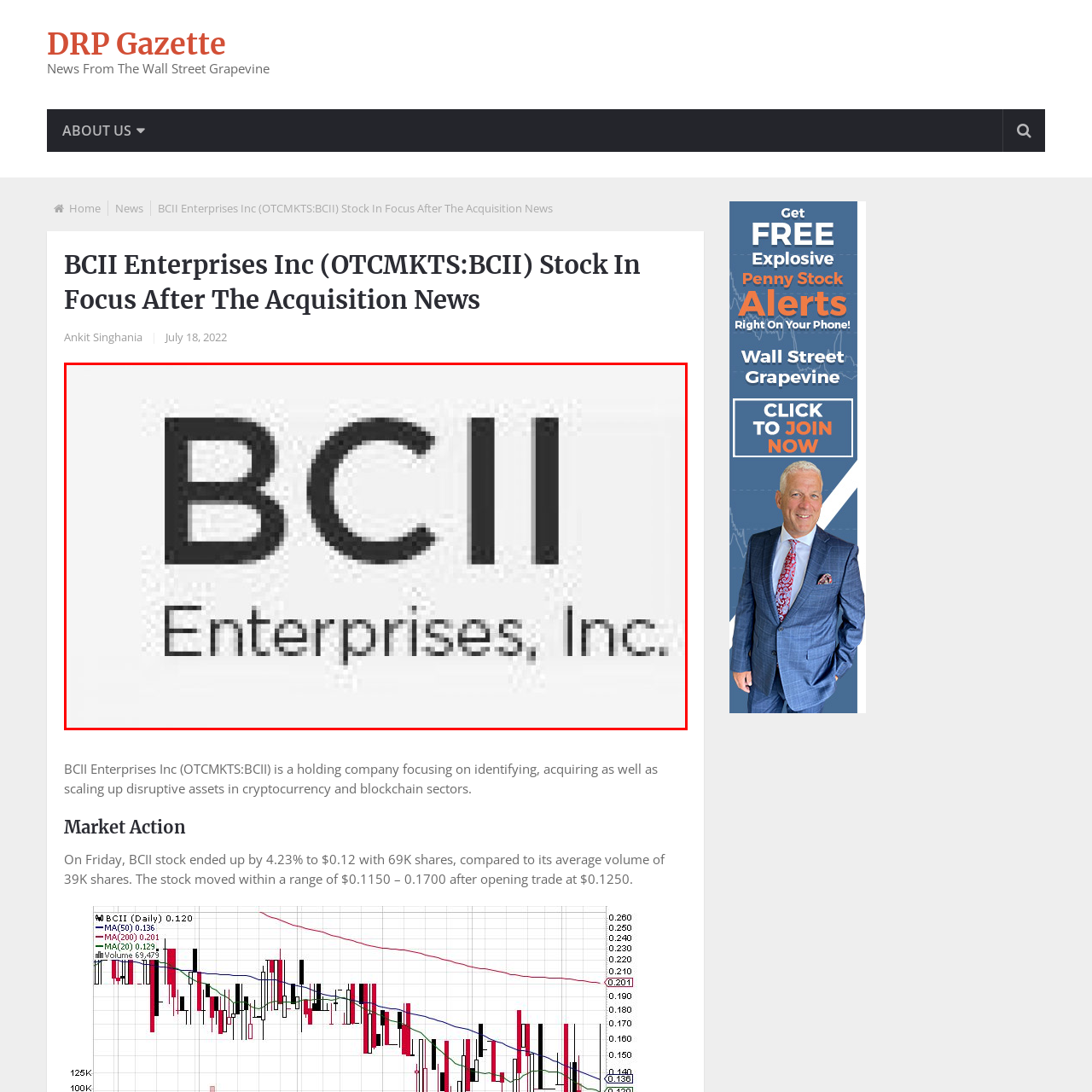Detail the features and elements seen in the red-circled portion of the image.

The image prominently features the logo of BCII Enterprises, Inc., a holding company involved in identifying and acquiring disruptive assets, particularly within the cryptocurrency and blockchain sectors. The logo displays "BCII" in a bold, stylized font, emphasizing the company's branding, while "Enterprises, Inc." is presented in a smaller, more understated typeface. This visual identity is part of an article titled "BCII Enterprises Inc (OTCMKTS:BCII) Stock In Focus After The Acquisition News," published on July 18, 2022. The accompanying article discusses recent acquisition developments and market actions related to BCII, highlighting its stock performance and strategic focus within the rapidly evolving market.